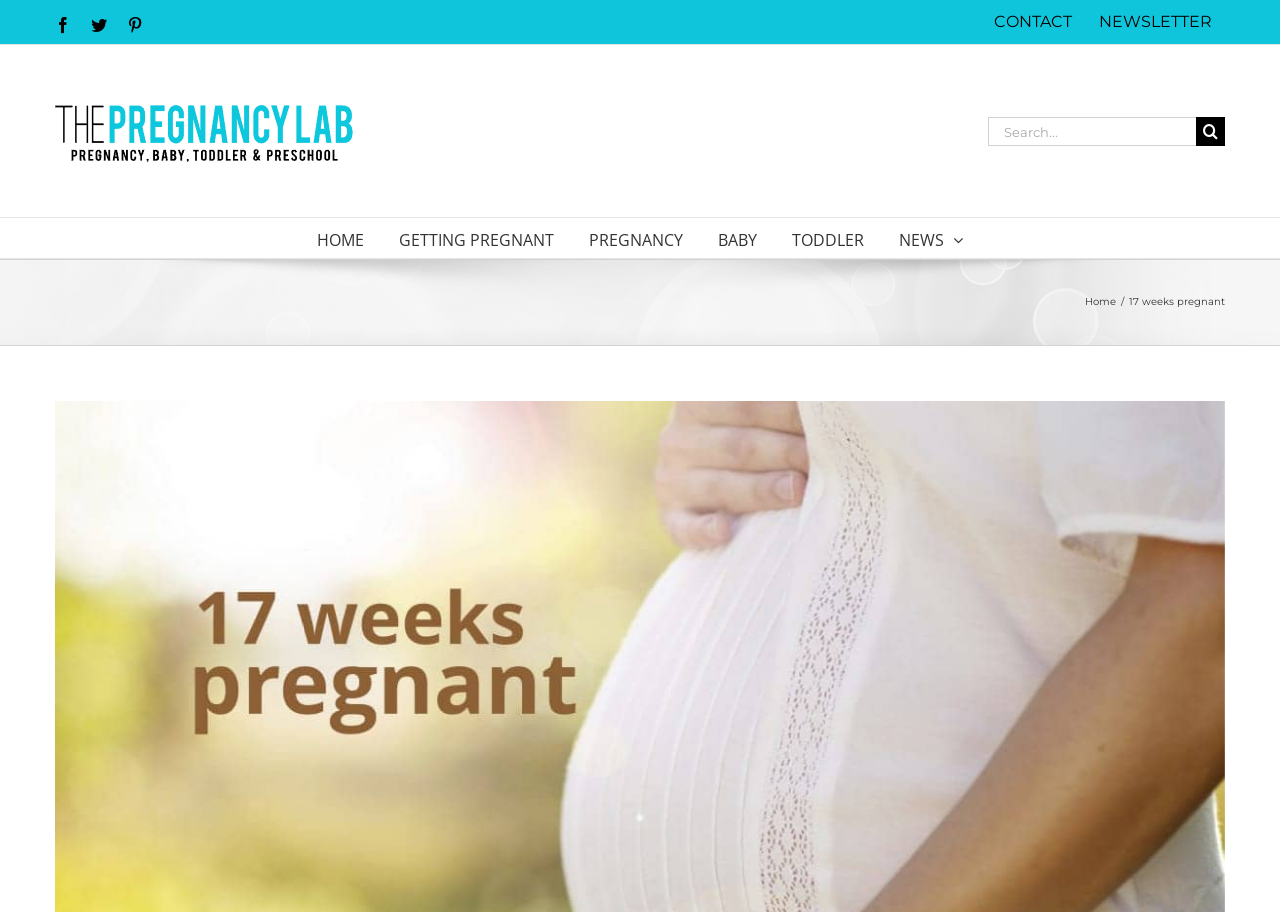Please identify the bounding box coordinates of the area I need to click to accomplish the following instruction: "Click on the logo".

[0.043, 0.082, 0.276, 0.205]